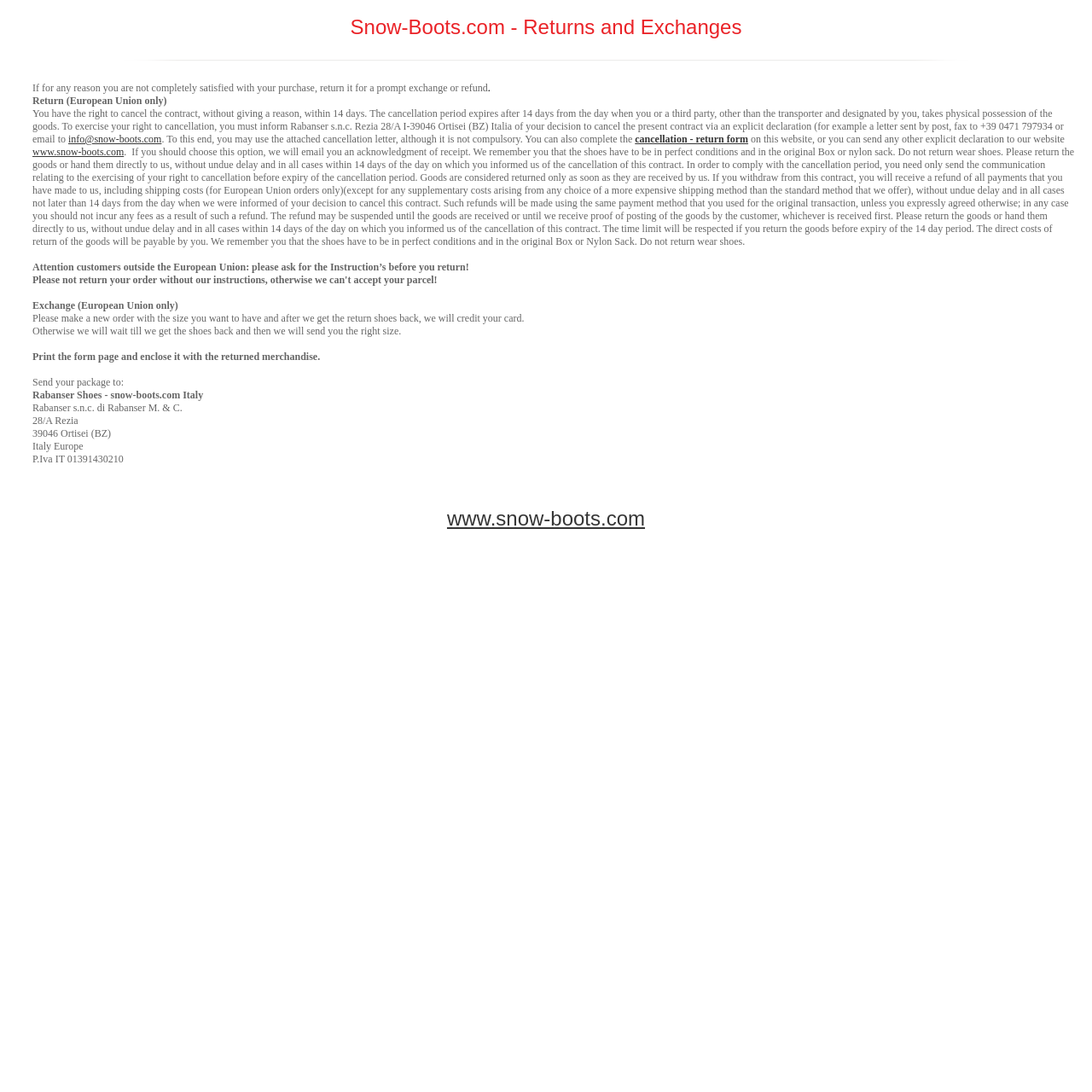Reply to the question below using a single word or brief phrase:
Where should customers send their returned merchandise?

Rabanser Shoes, Italy